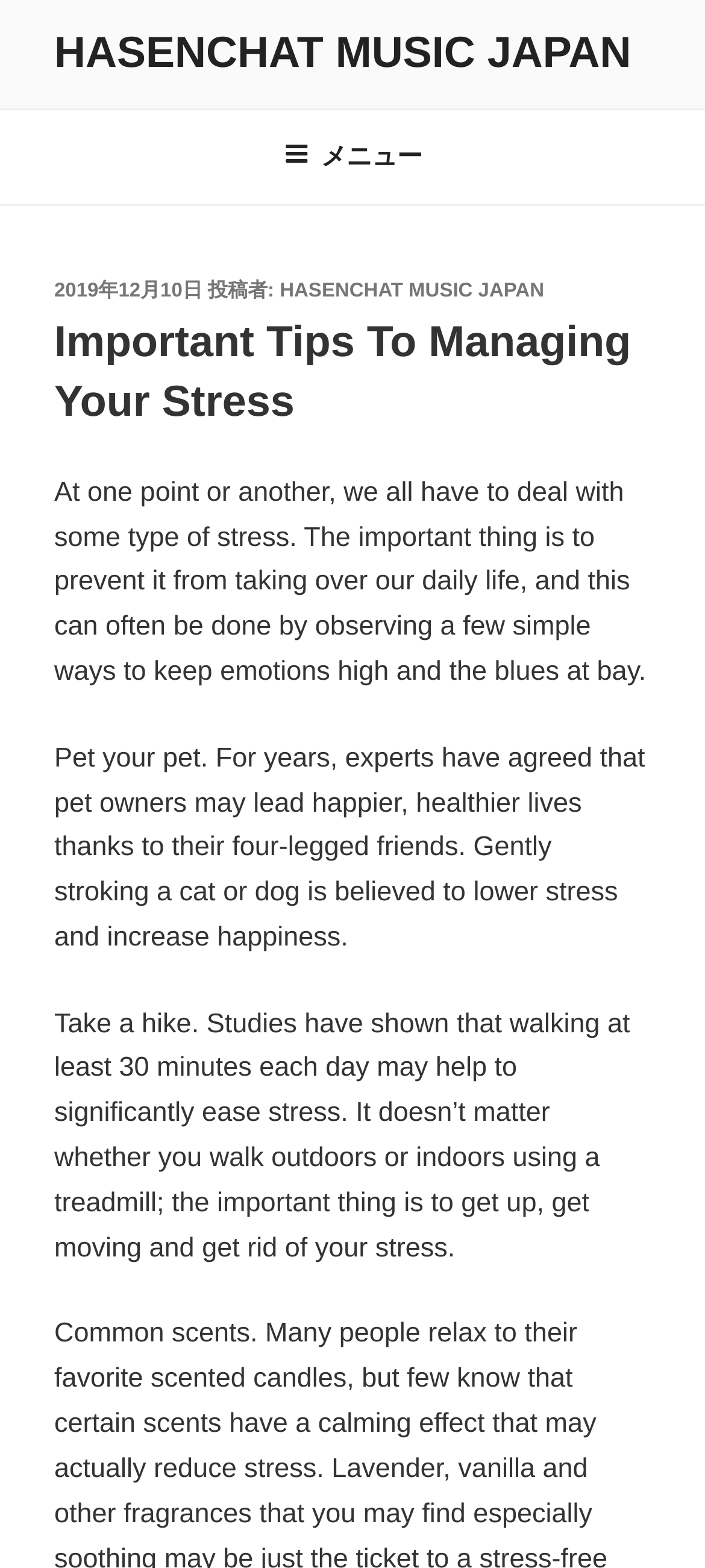Look at the image and give a detailed response to the following question: What is the date of the post?

I found the date of the post by looking at the text next to '投稿日:' which is '2019年12月10日'.